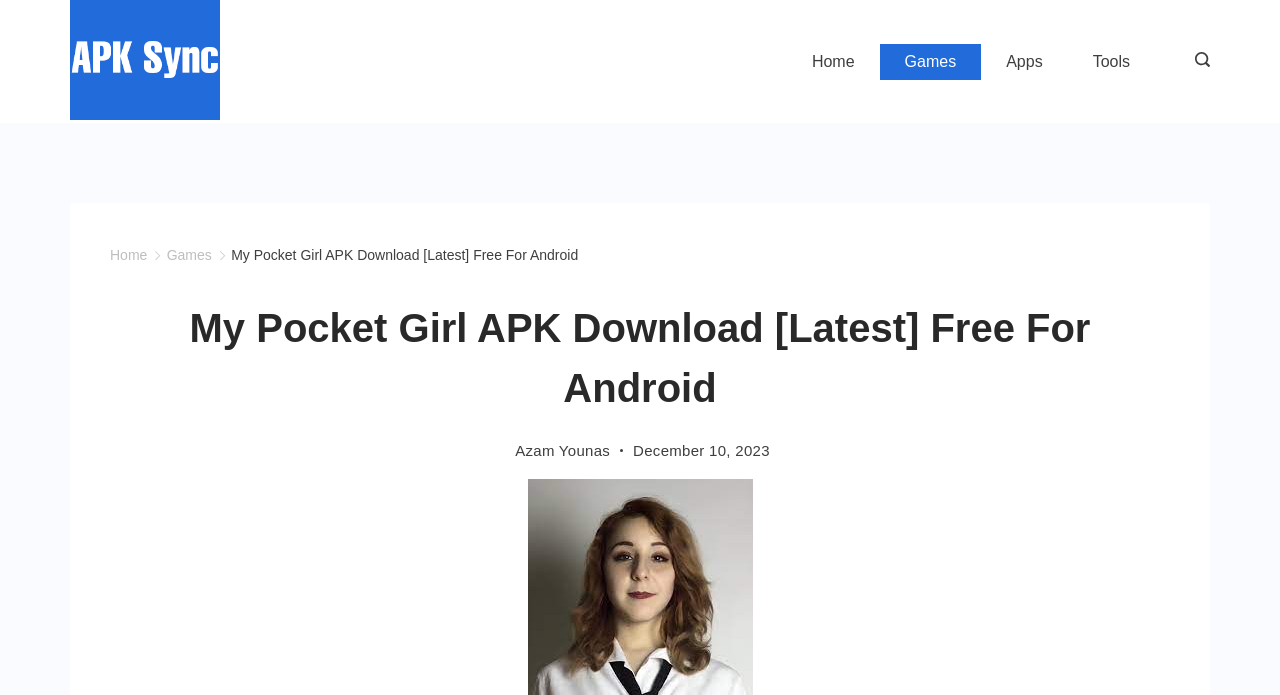What is the name of the APK being downloaded?
Look at the image and answer the question using a single word or phrase.

My Pocket Girl APK